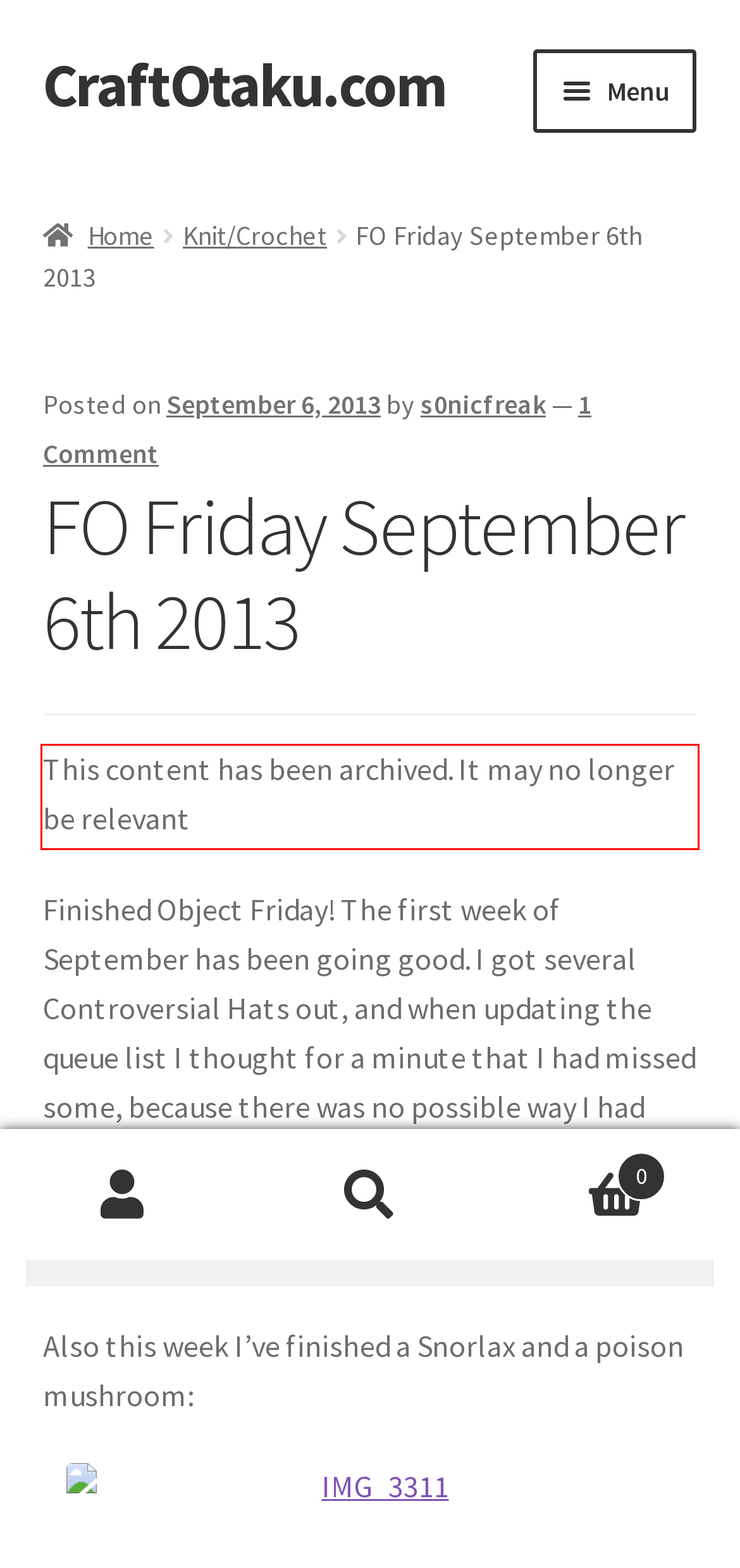You are looking at a webpage screenshot with a red bounding box around an element. Pick the description that best matches the new webpage after interacting with the element in the red bounding box. The possible descriptions are:
A. CraftOtaku.com – handmade by s0nicfreak, hand-crafter and nerd
B. Cart – CraftOtaku.com
C. About – CraftOtaku.com
D. Blog – CraftOtaku.com
E. Knit & Crochet Portfolio
F. Conventions & Fairs – CraftOtaku.com
G. Knit/Crochet – CraftOtaku.com
H. My account – CraftOtaku.com

E